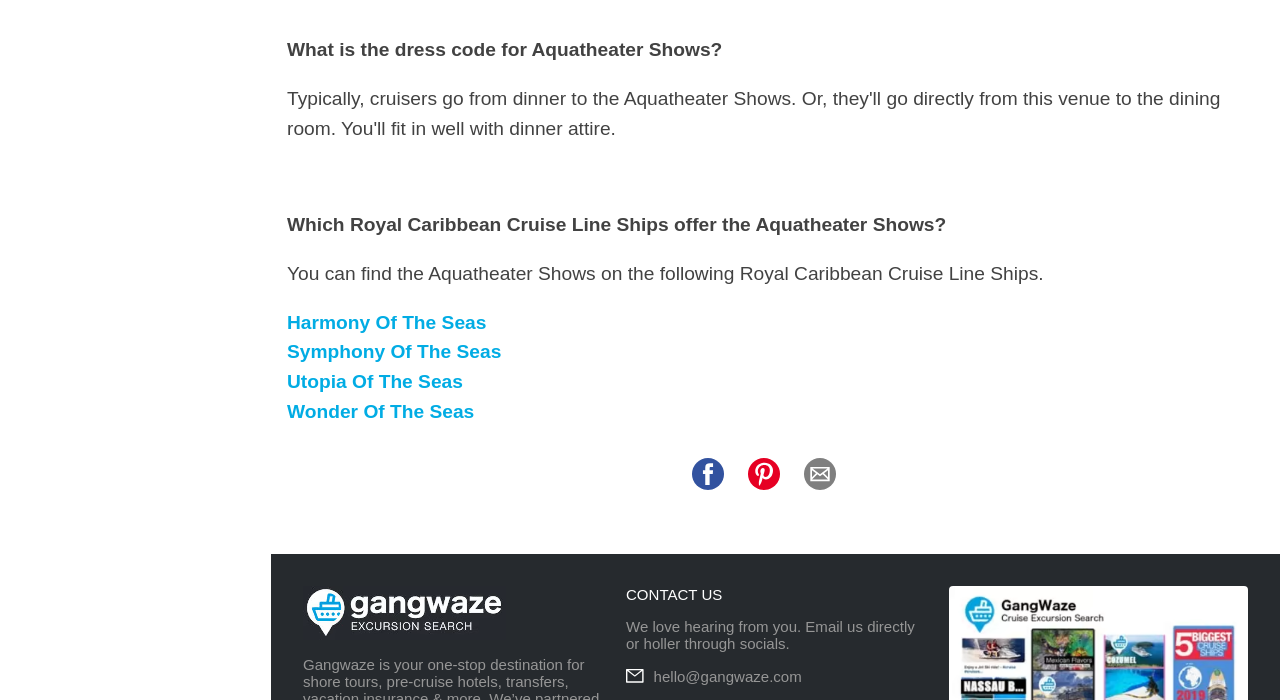What is the dress code for Aquatheater Shows?
Please ensure your answer to the question is detailed and covers all necessary aspects.

The webpage does not provide information about the dress code for Aquatheater Shows. It only asks the question but does not provide an answer.